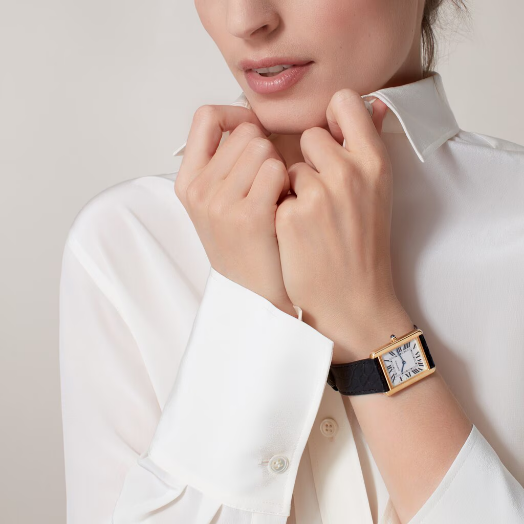Write a descriptive caption for the image, covering all notable aspects.

The image showcases a stylish individual wearing a crisp white shirt, exuding elegance and sophistication. She gently clasps her hands together, drawing attention to her chic, rectangular watch adorned with a gold frame and a classic white face, accentuated by a black strap. Her poised posture and serene expression enhance the overall aesthetic, suggesting a blend of contemporary fashion and timeless luxury. This captivating scene reflects the essence of modern elegance, making it a perfect representation for luxury watch designs highlighted in the accompanying text discussing high-end replica watches and their craftsmanship.